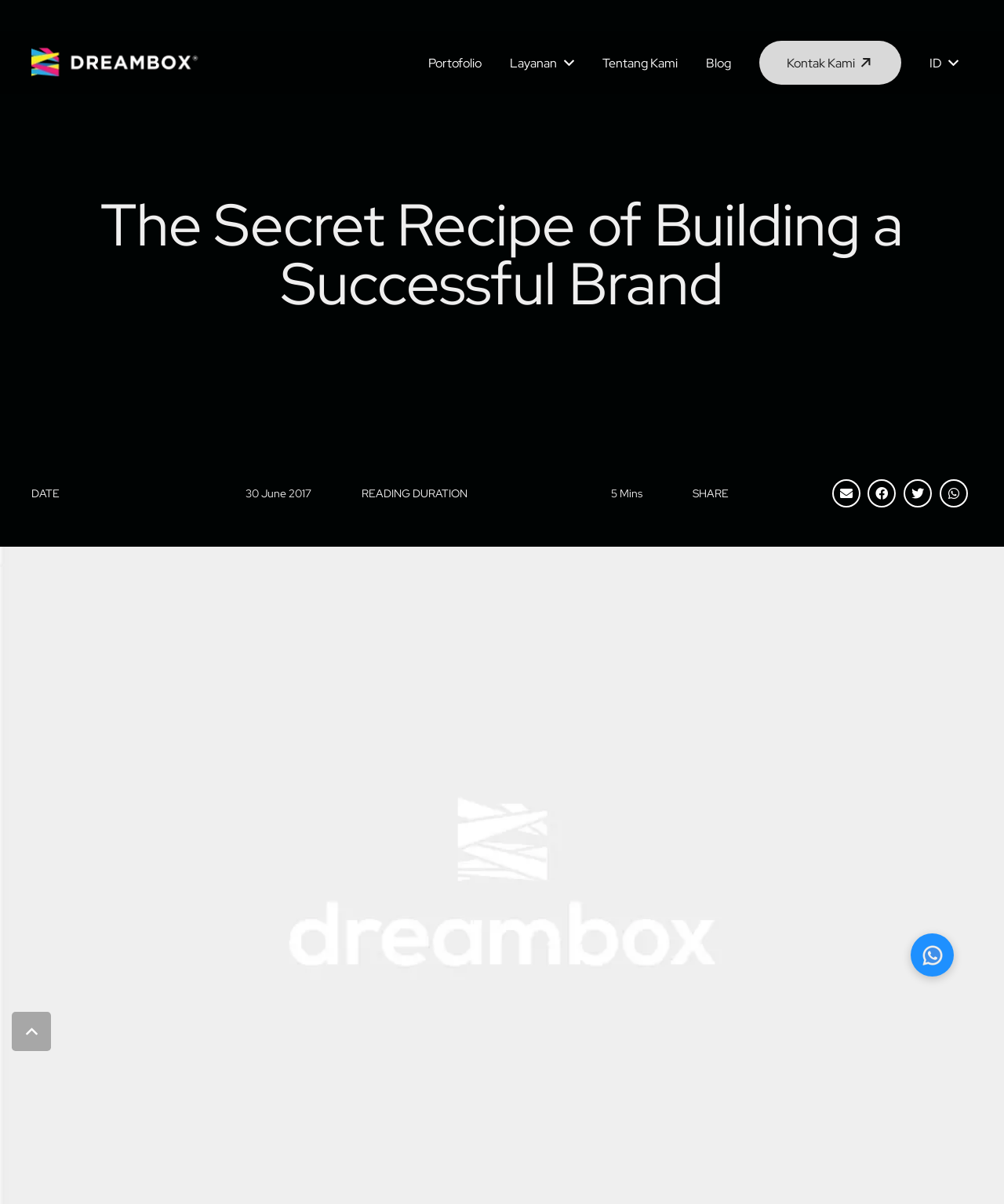Given the description "aria-label="Share this" title="Share this"", determine the bounding box of the corresponding UI element.

[0.864, 0.398, 0.893, 0.422]